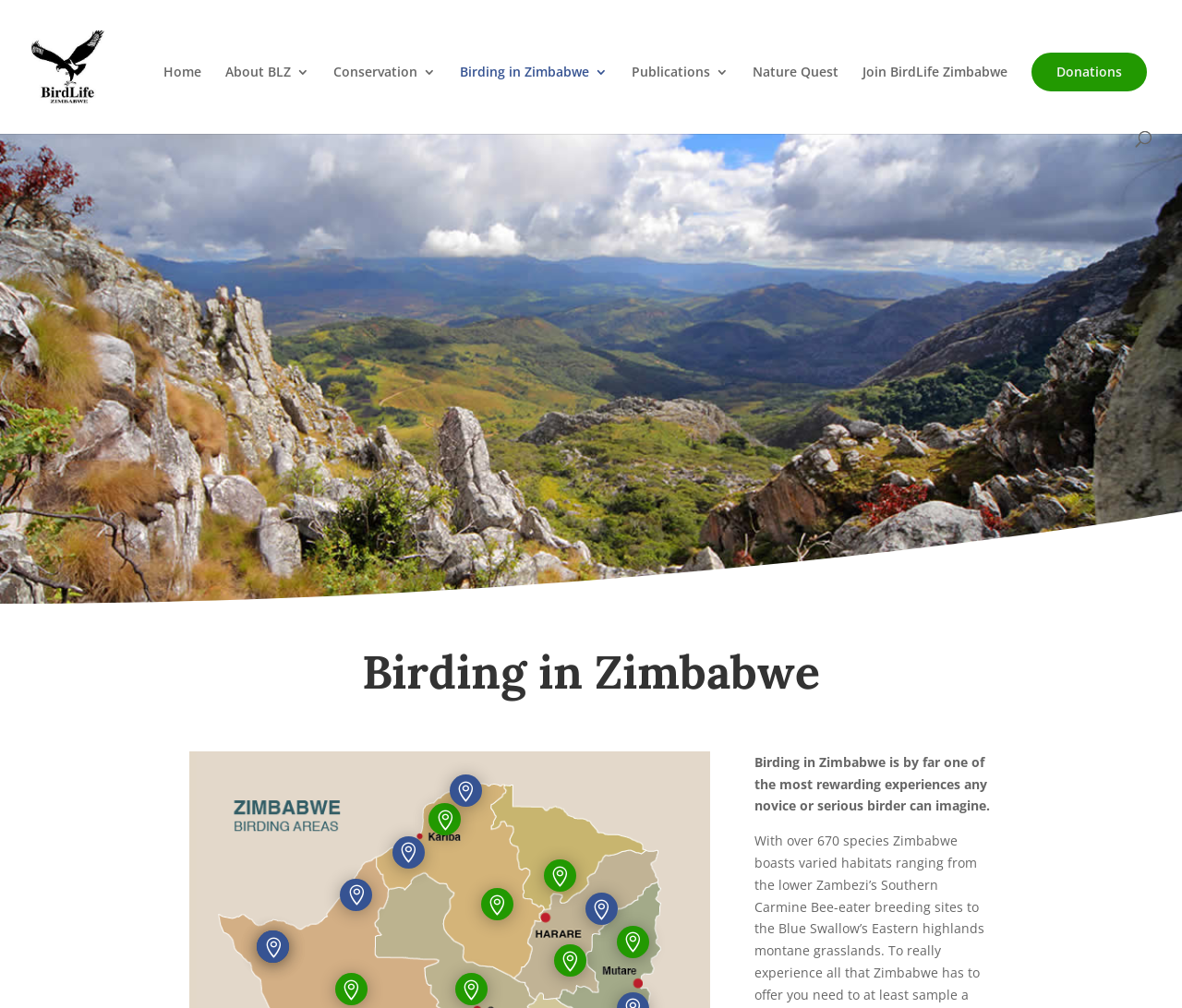Provide the bounding box coordinates of the HTML element this sentence describes: "alt="Birdlife Zimbabwe"". The bounding box coordinates consist of four float numbers between 0 and 1, i.e., [left, top, right, bottom].

[0.027, 0.056, 0.121, 0.073]